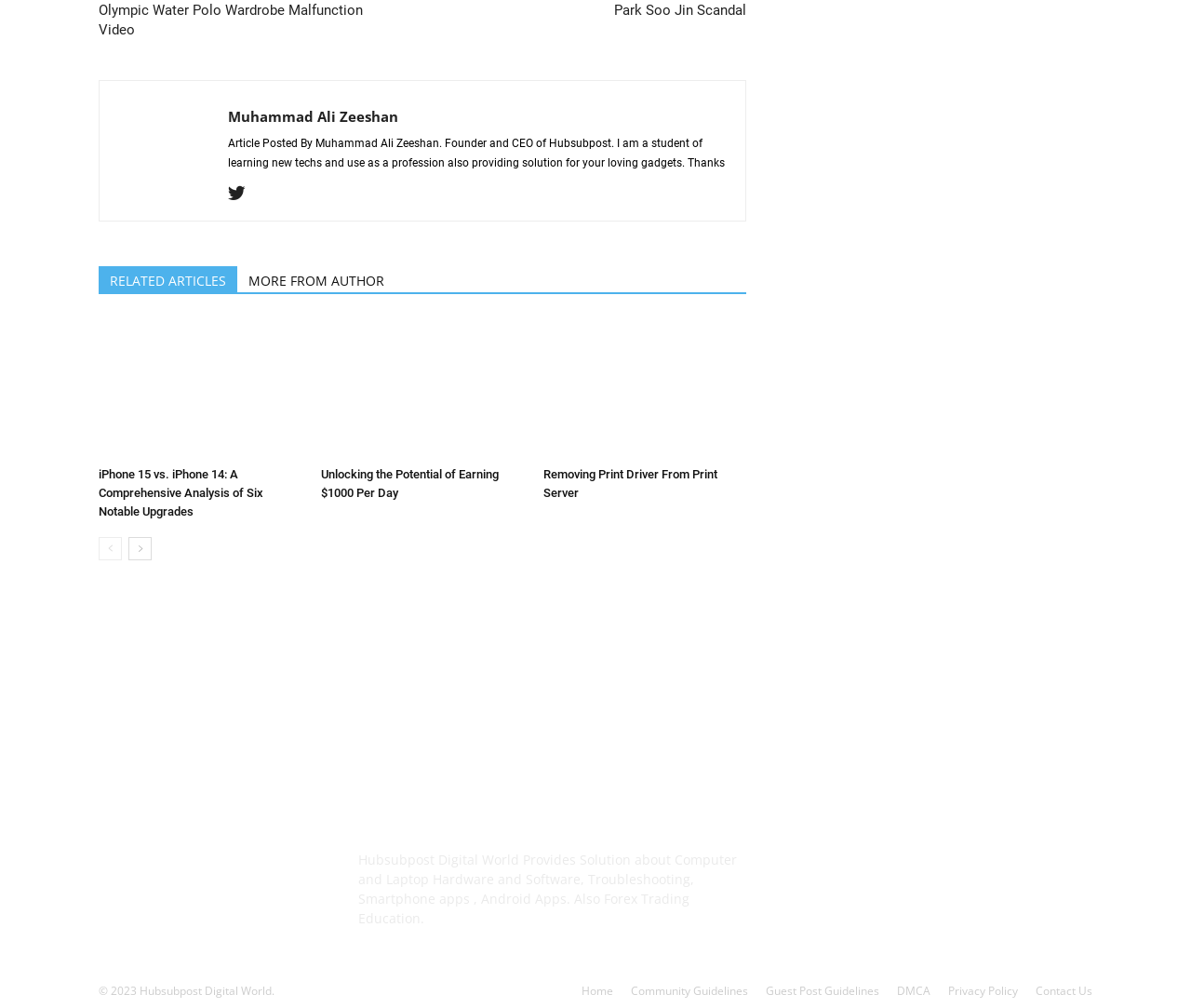Please determine the bounding box of the UI element that matches this description: Park Soo Jin Scandal. The coordinates should be given as (top-left x, top-left y, bottom-right x, bottom-right y), with all values between 0 and 1.

[0.516, 0.001, 0.627, 0.02]